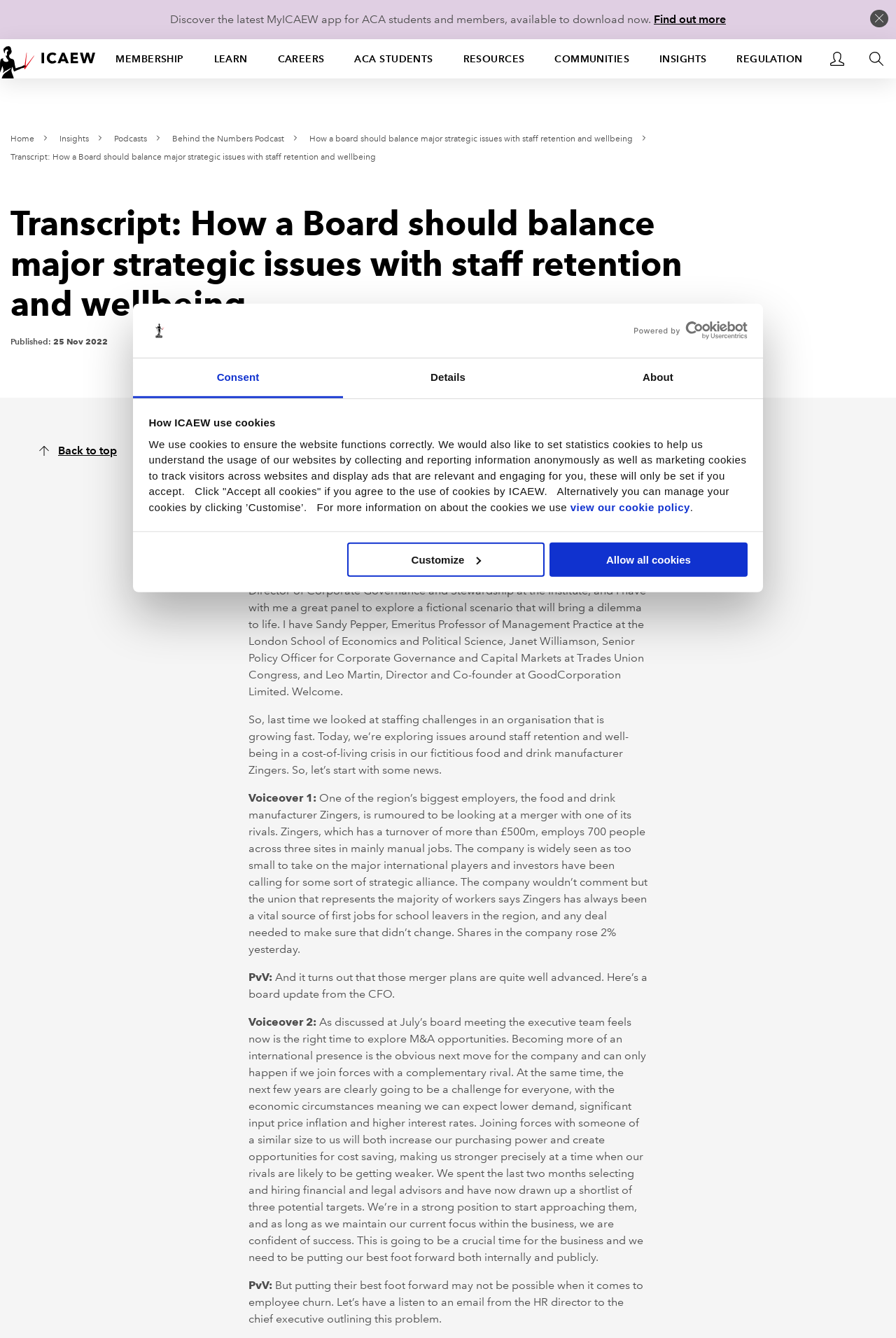Please provide the bounding box coordinates for the element that needs to be clicked to perform the instruction: "Click the 'Back to top' link". The coordinates must consist of four float numbers between 0 and 1, formatted as [left, top, right, bottom].

[0.043, 0.332, 0.13, 0.342]